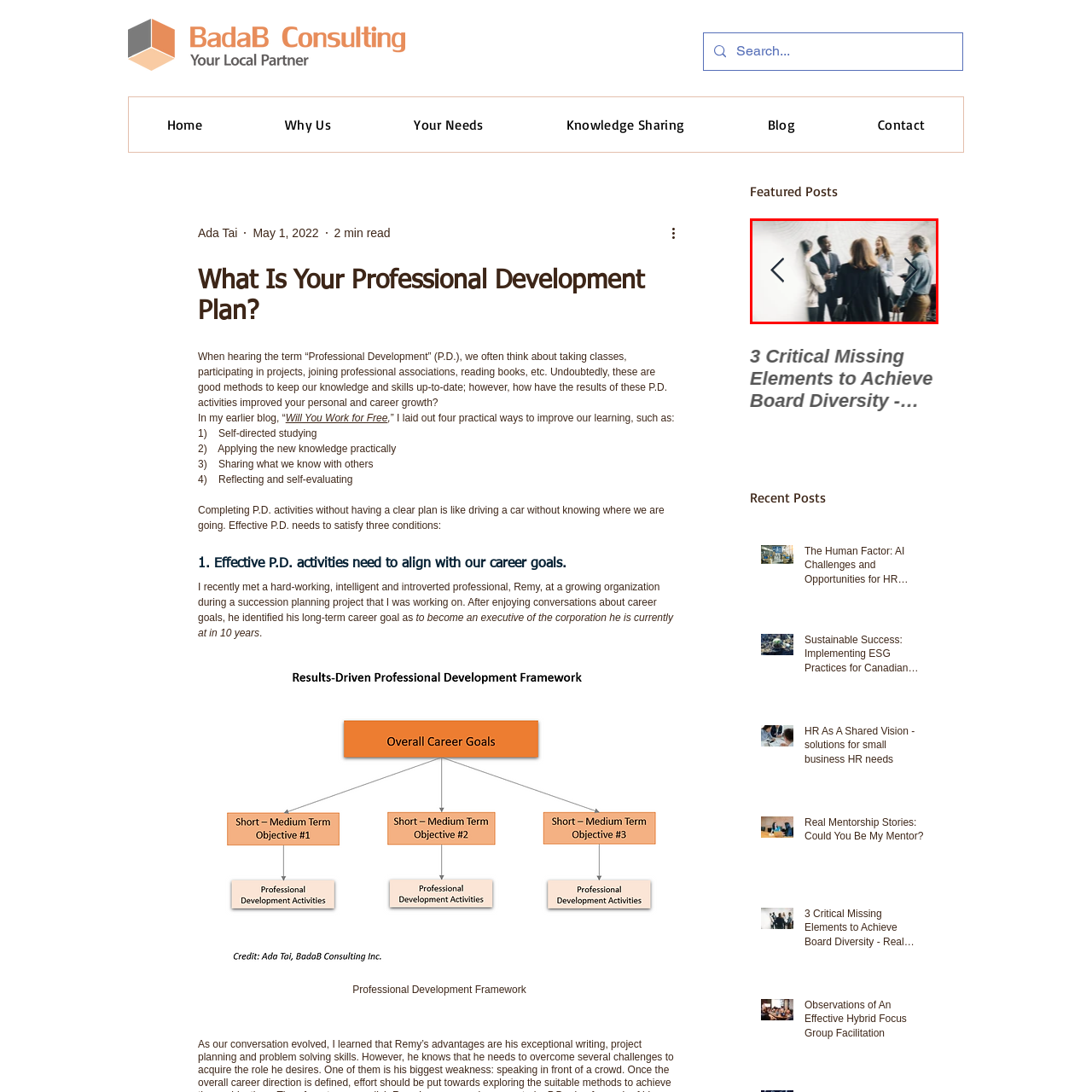What is the atmosphere of the scene?
Review the image marked by the red bounding box and deliver a detailed response to the question.

The atmosphere of the scene is one of engagement and teamwork, as the professionals appear to be sharing ideas and fostering connections, reflecting a sense of collaboration and inclusivity.